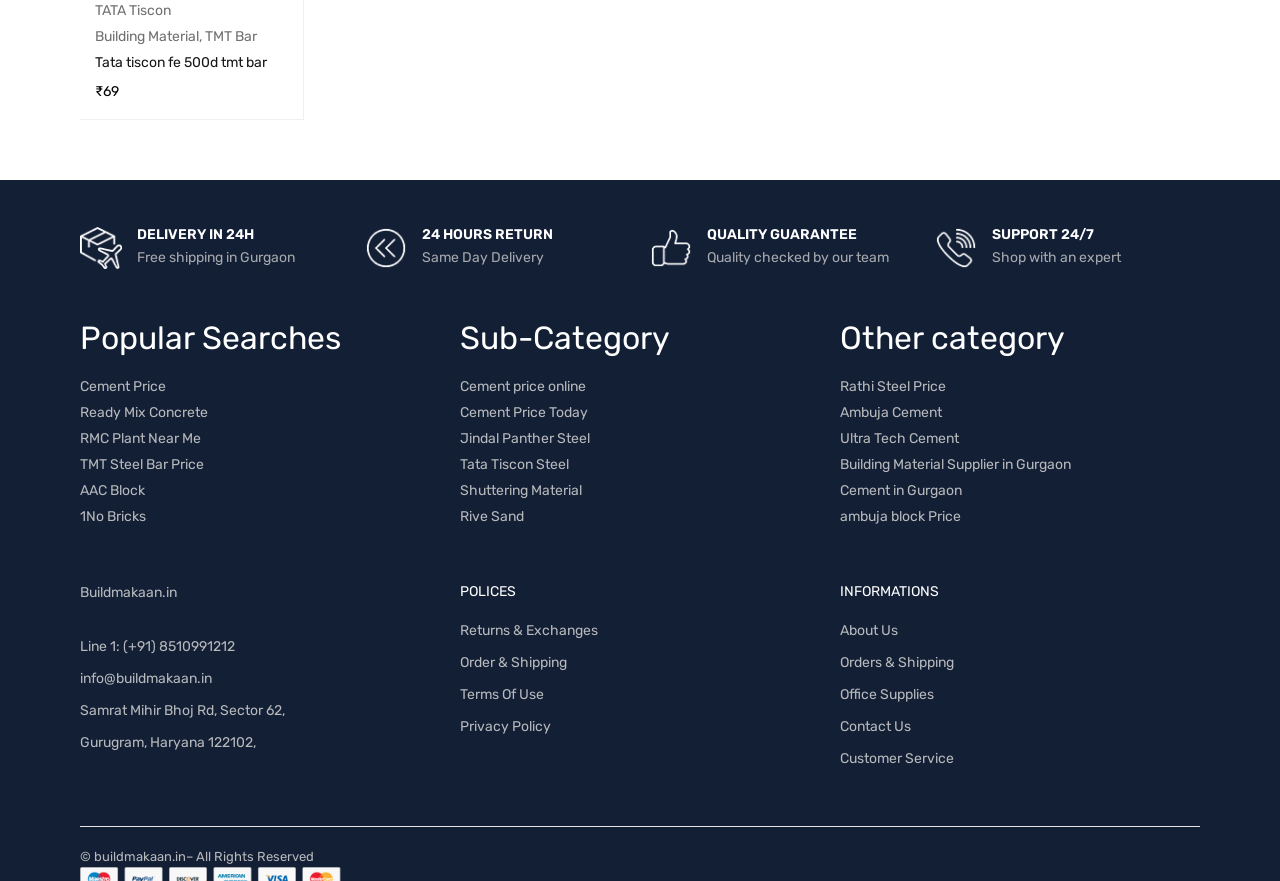Identify the bounding box coordinates for the UI element that matches this description: "buildmakaan.in".

[0.073, 0.963, 0.145, 0.981]